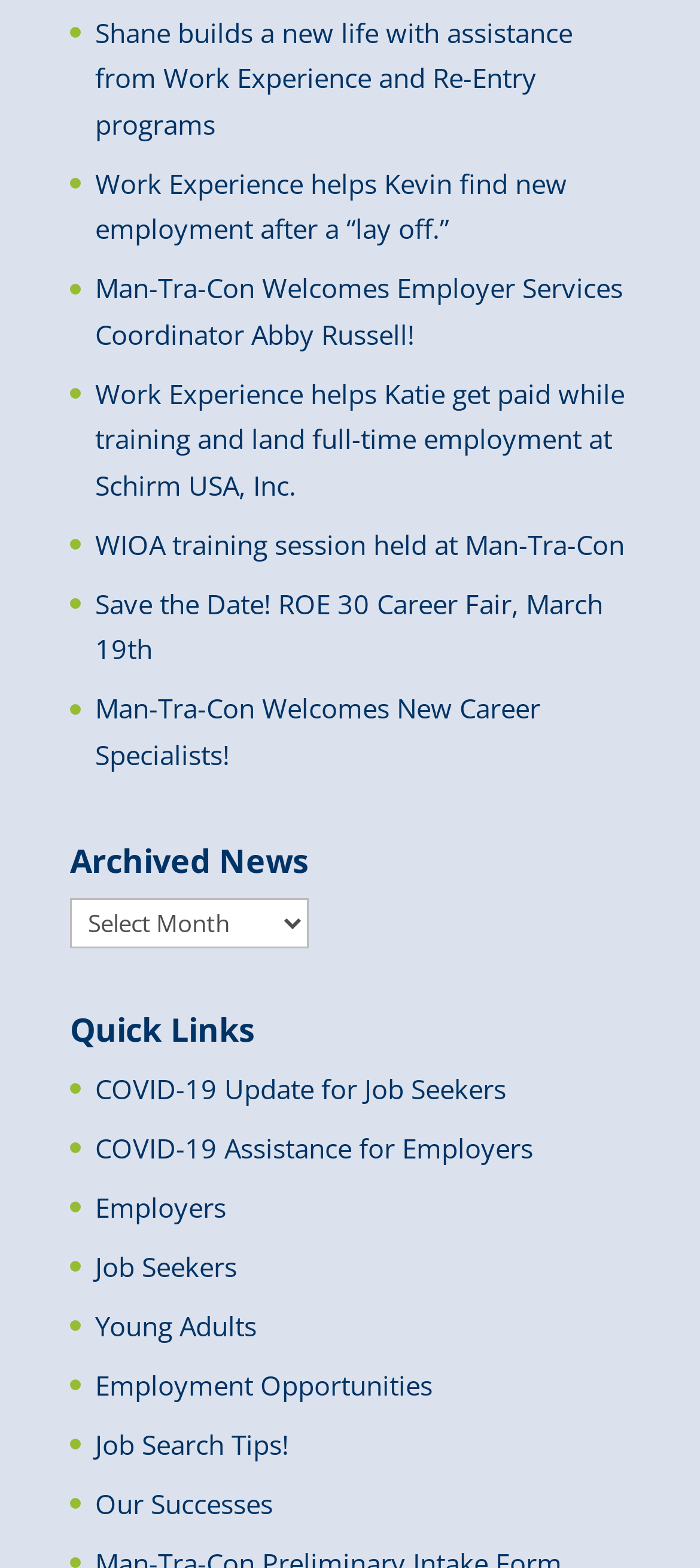What is the topic of the 'COVID-19 Update for Job Seekers' link?
Please use the image to deliver a detailed and complete answer.

The 'COVID-19 Update for Job Seekers' link is likely related to providing updates and information to job seekers regarding COVID-19, possibly including resources, guidelines, or support during the pandemic.